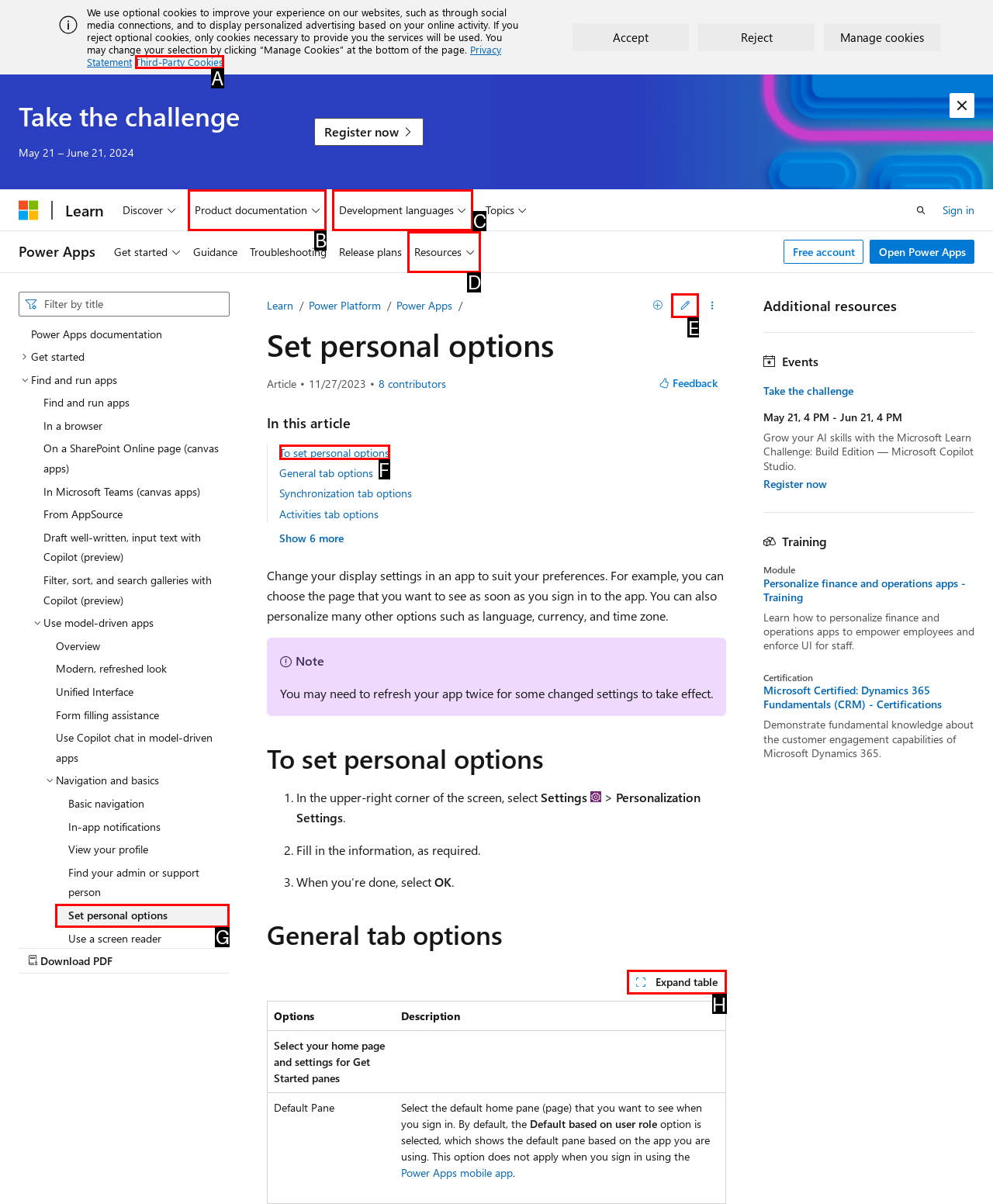Decide which HTML element to click to complete the task: Click the 'Set personal options' link Provide the letter of the appropriate option.

G